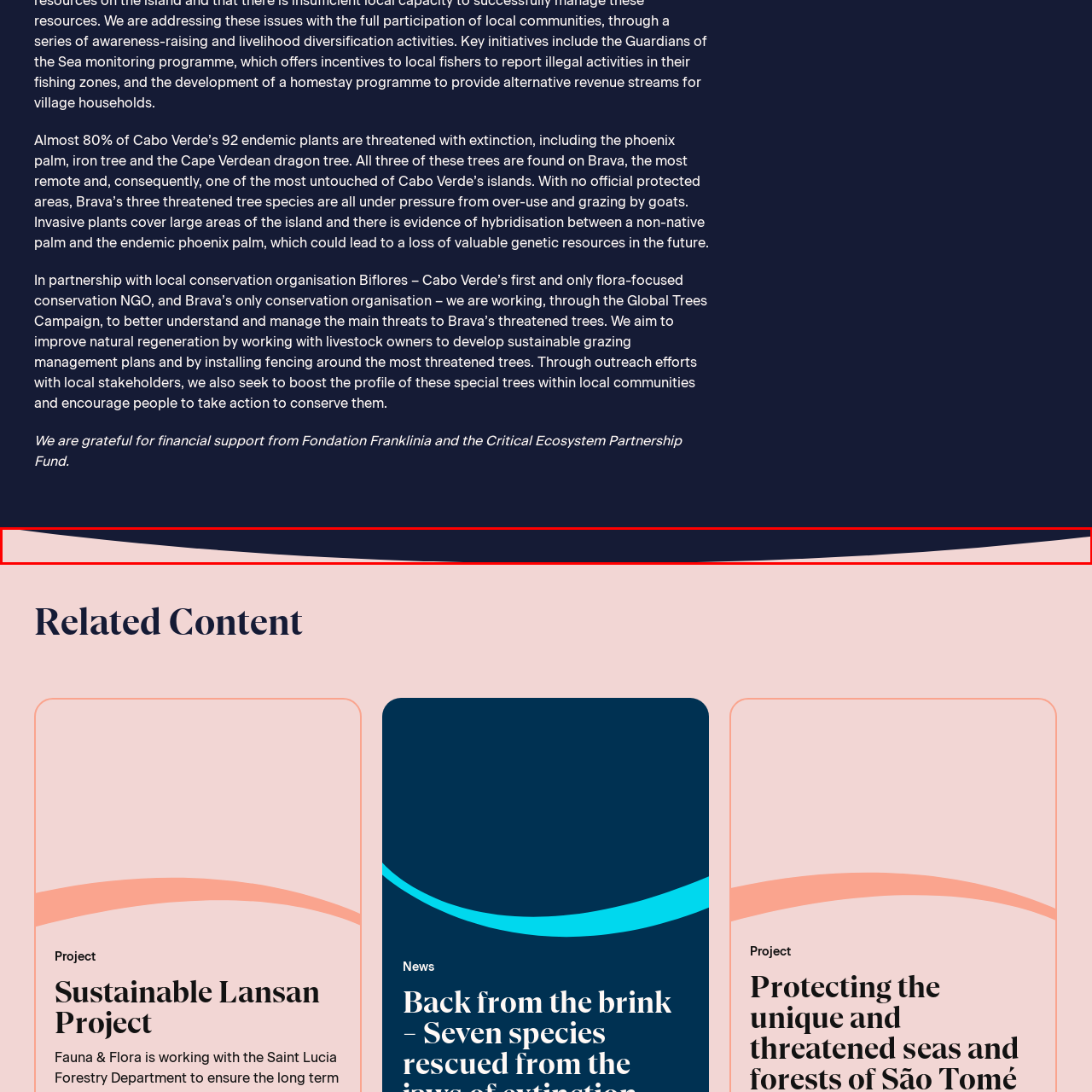Detail the visual elements present in the red-framed section of the image.

The image highlights the urgent conservation challenges faced by Cabo Verde's endemic flora, specifically the threatened species found on the island of Brava. Almost 80% of Cabo Verde’s 92 endemic plants are at risk of extinction, including notable trees such as the phoenix palm, iron tree, and the Cape Verdean dragon tree. Brava, the most remote and least altered of the islands, lacks official protected areas, which places its unique tree species under significant pressure from overgrazing and invasive plants. This ongoing crisis is exacerbated by the hybridization of the endemic phoenix palm with non-native species, potentially leading to a loss of valuable genetic diversity. 

Through collaboration with the local conservation organization Biflores, efforts are being made to address these threats. The initiative aims to enhance natural regeneration while promoting sustainable grazing management and raising awareness within local communities about the importance of these exceptional trees. This endeavor has garnered financial support from organizations like Fondation Franklinia and the Critical Ecosystem Partnership Fund, underscoring a dedicated approach to preserving Brava's unique botanical heritage.